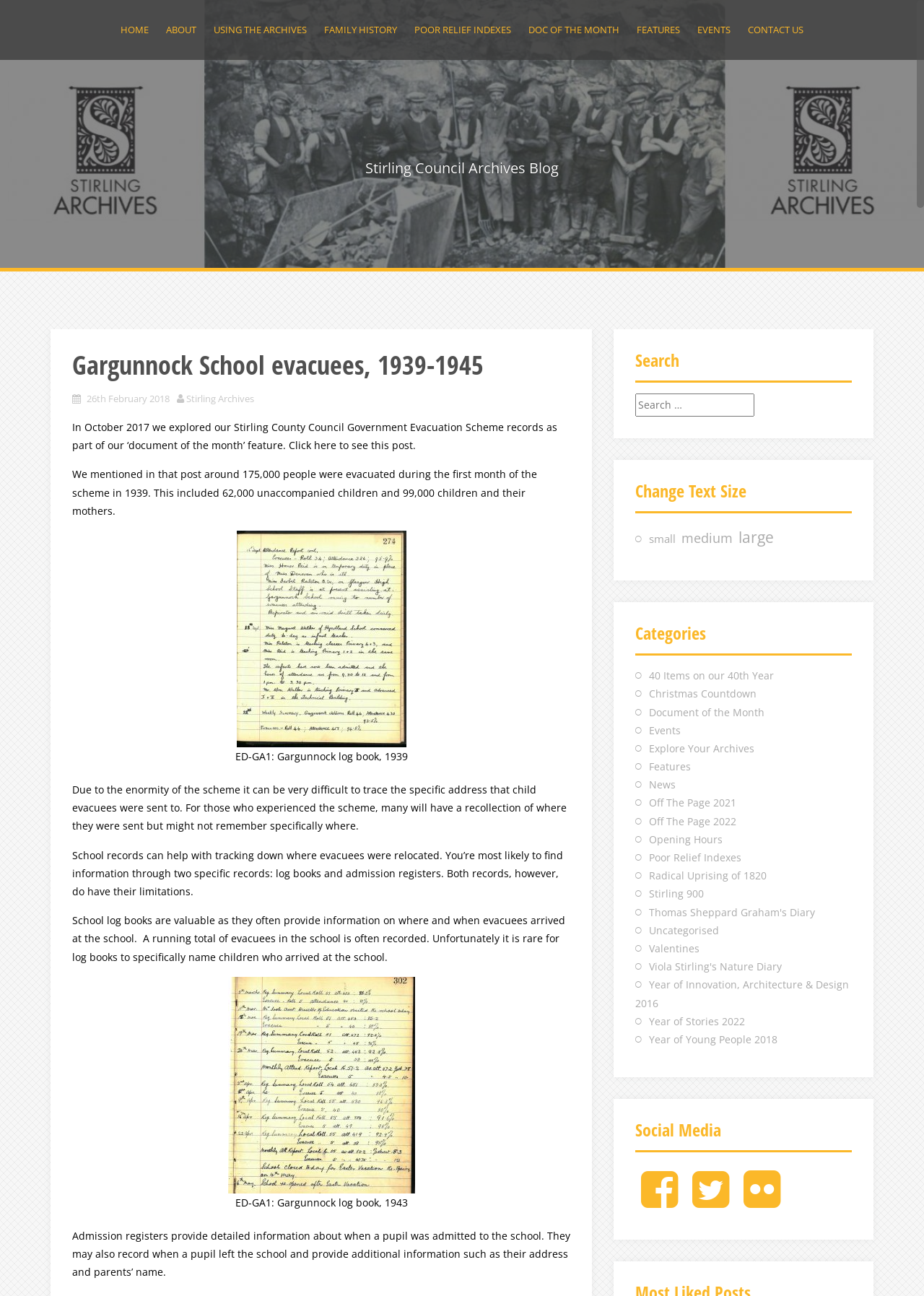Specify the bounding box coordinates of the area that needs to be clicked to achieve the following instruction: "Search for something".

[0.688, 0.304, 0.816, 0.321]